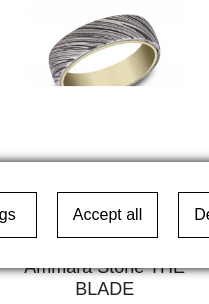Based on the image, provide a detailed and complete answer to the question: 
What type of individuals is this ring suitable for?

According to the caption, this ring is 'perfect for individuals seeking a unique accessory', implying that it is suitable for those who want to add a distinctive piece to their jewelry collection.